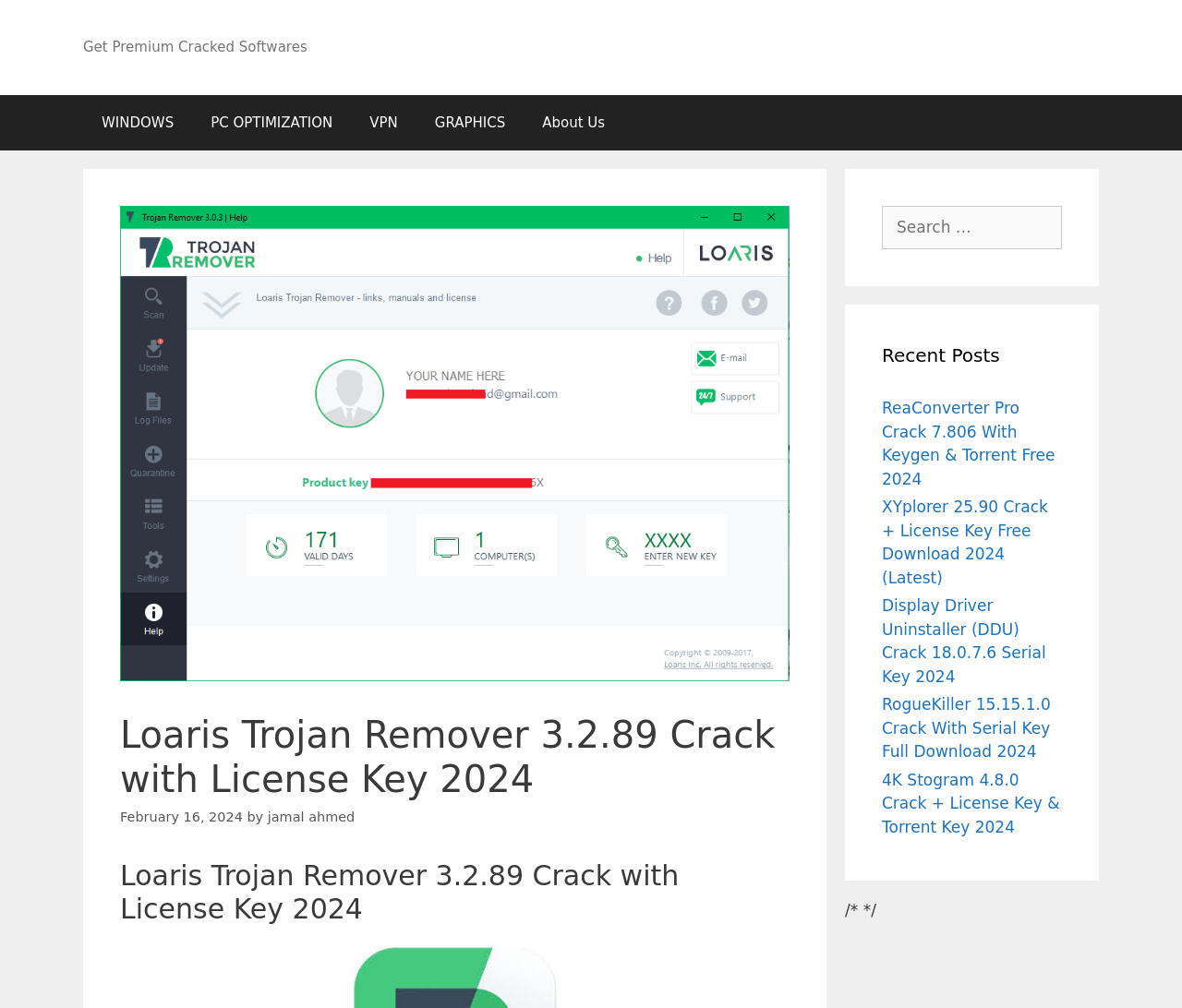Identify the bounding box coordinates for the region to click in order to carry out this instruction: "Share on Facebook". Provide the coordinates using four float numbers between 0 and 1, formatted as [left, top, right, bottom].

None